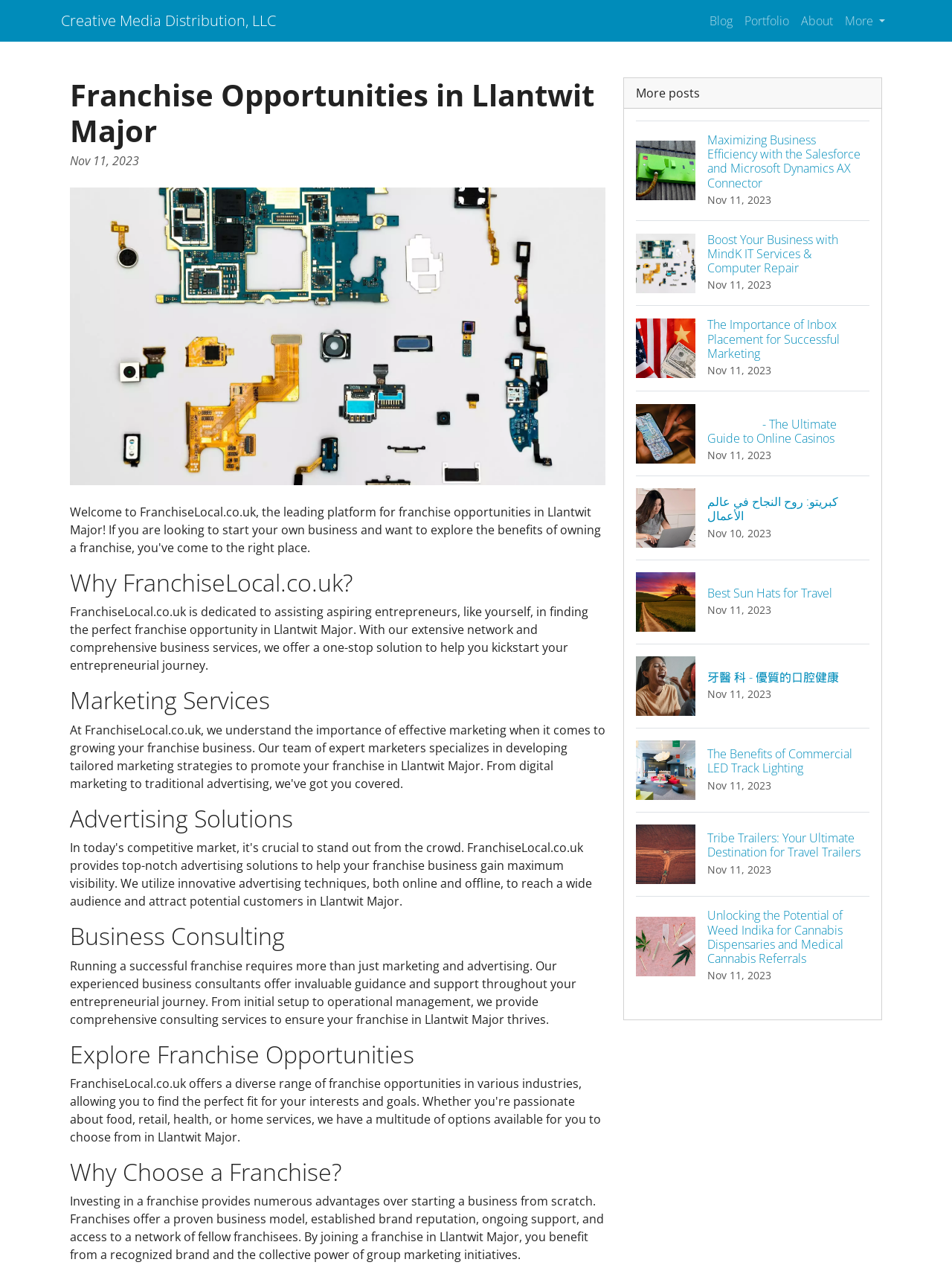Extract the bounding box coordinates for the UI element described by the text: "Creative Media Distribution, LLC". The coordinates should be in the form of [left, top, right, bottom] with values between 0 and 1.

[0.064, 0.005, 0.29, 0.028]